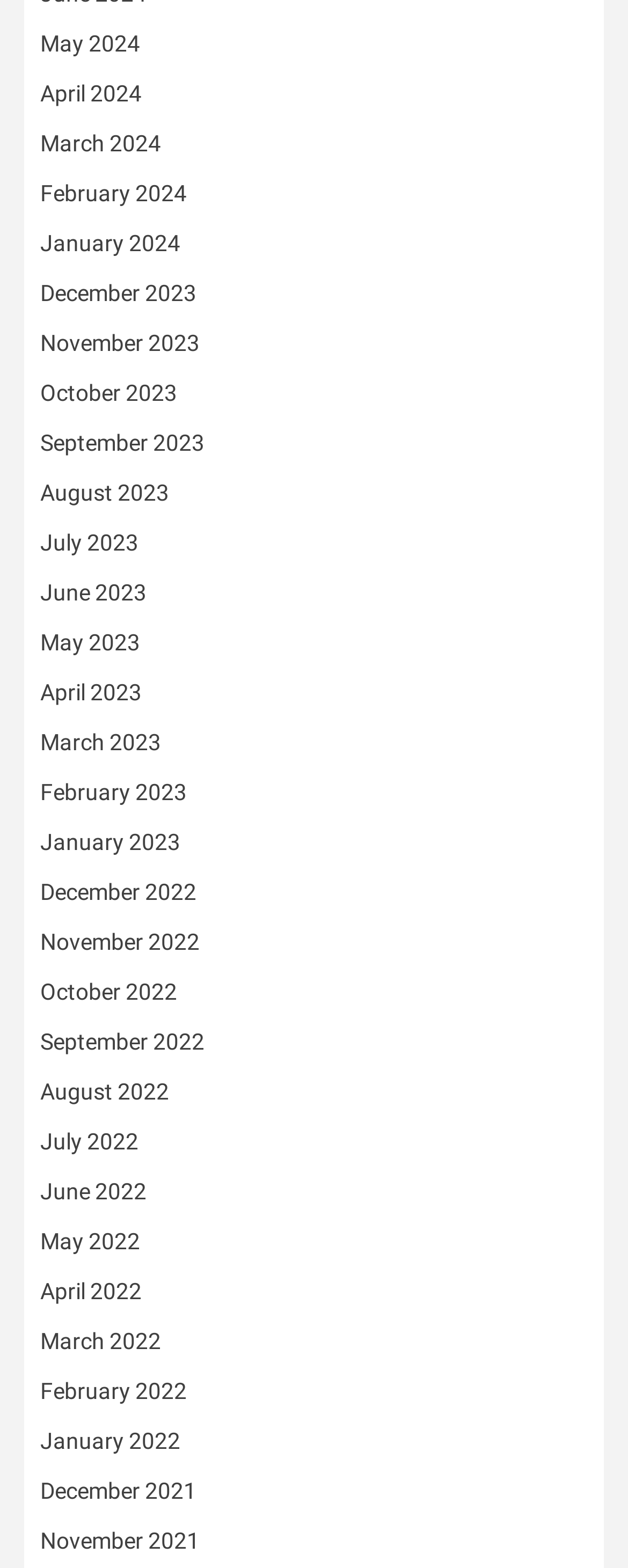Answer briefly with one word or phrase:
How many months are listed?

24